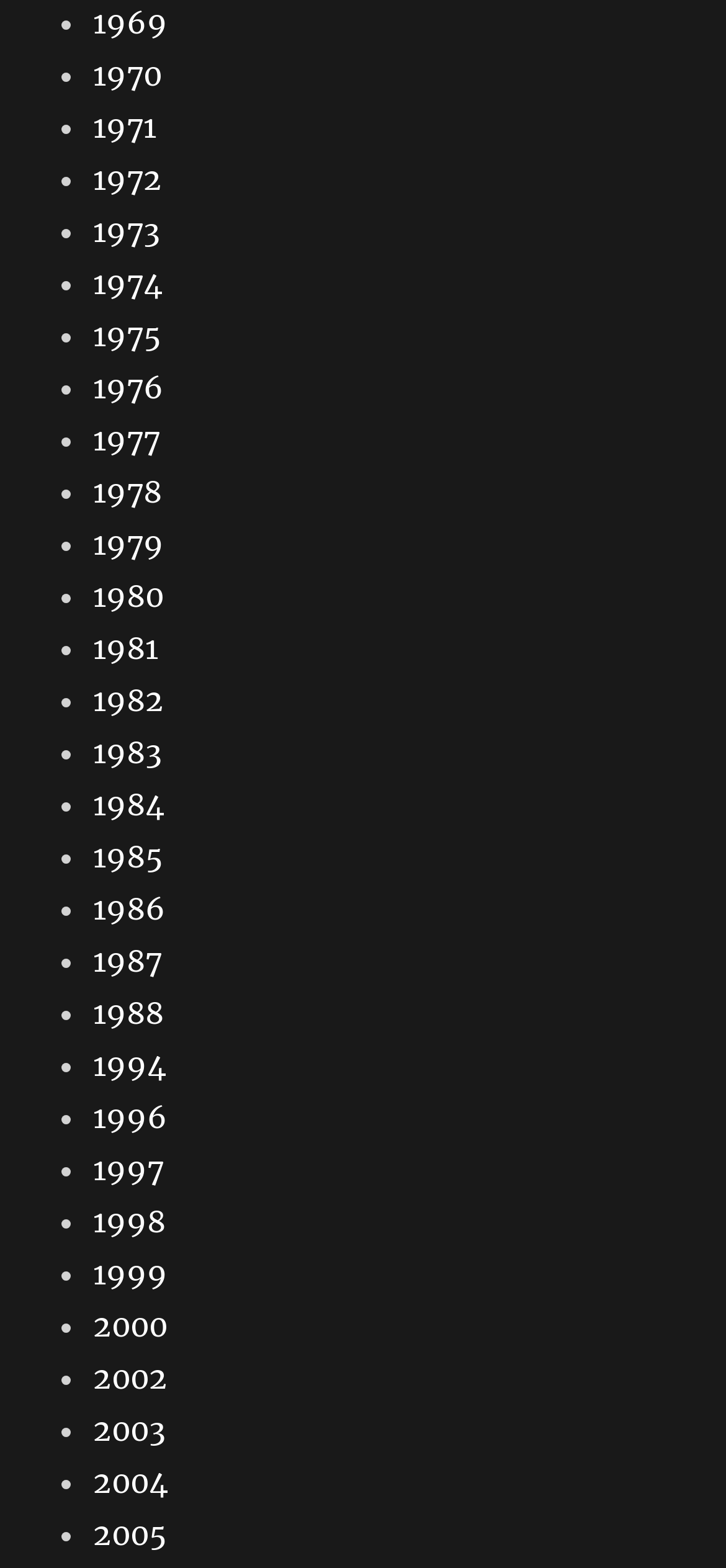Please identify the bounding box coordinates of where to click in order to follow the instruction: "click 2005".

[0.128, 0.966, 0.231, 0.99]